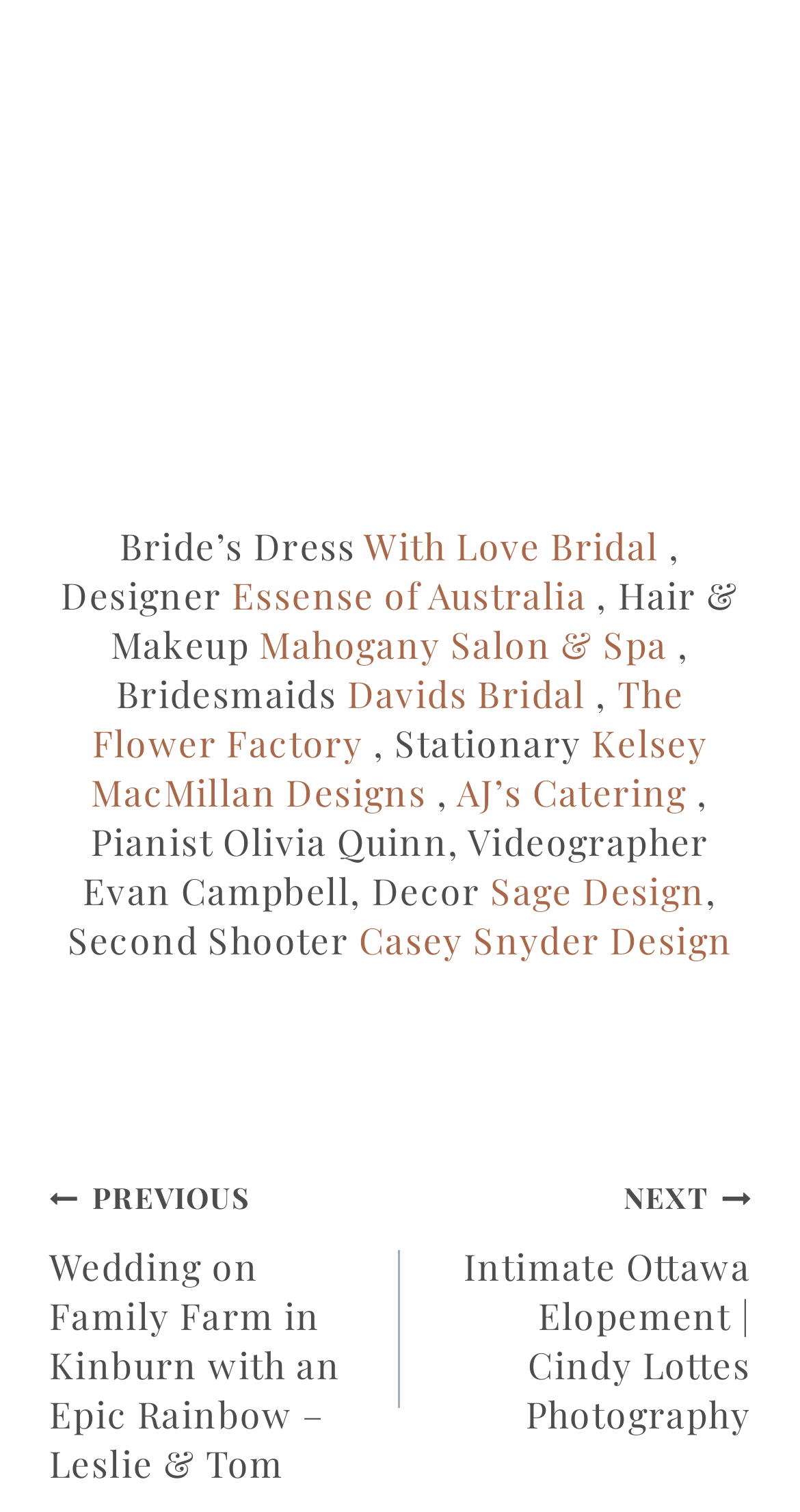What is the name of the pianist mentioned on this webpage?
Give a one-word or short phrase answer based on the image.

Olivia Quinn